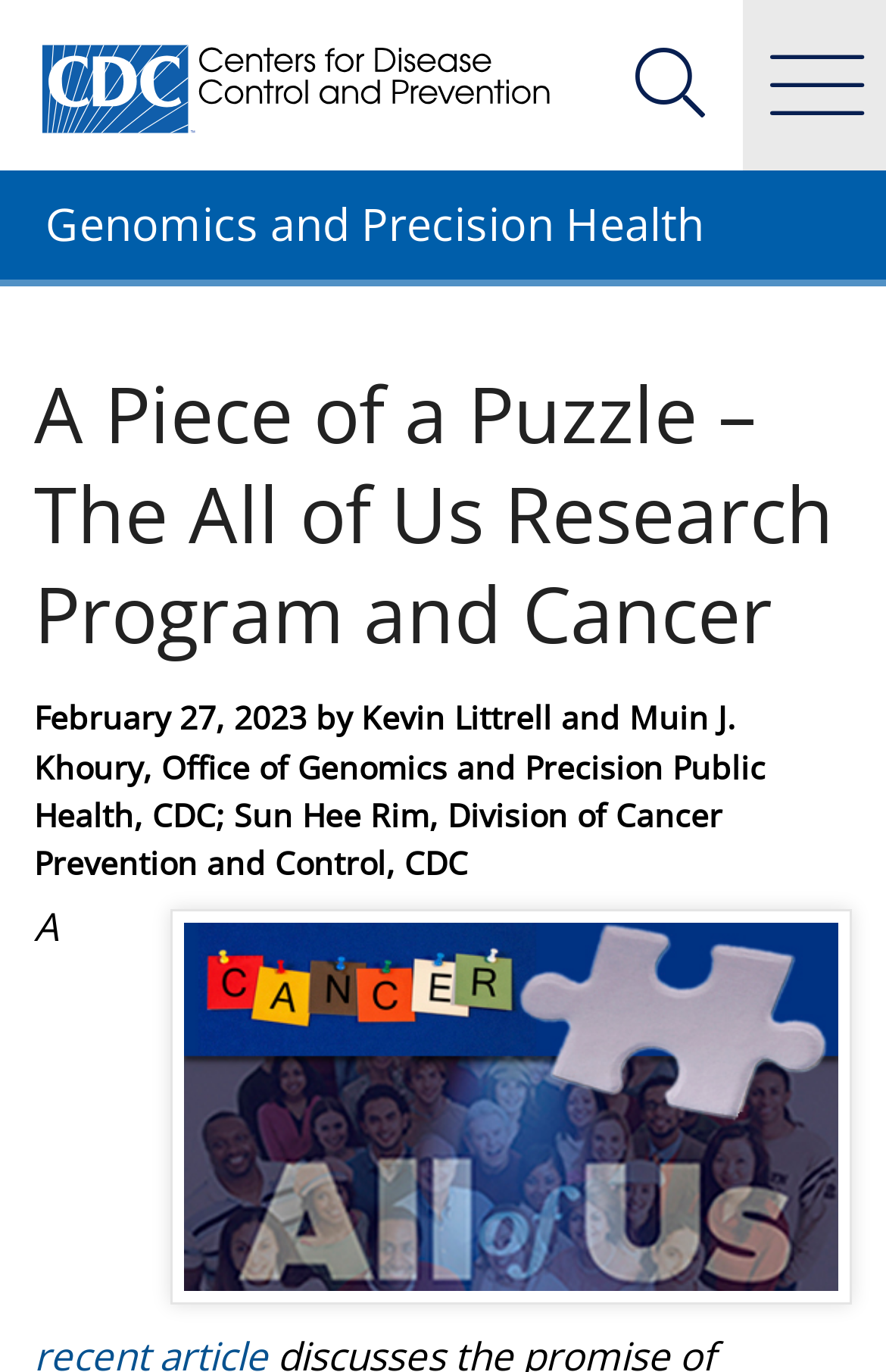What organization is hosting this blog?
Using the image, provide a concise answer in one word or a short phrase.

Centers for Disease Control and Prevention